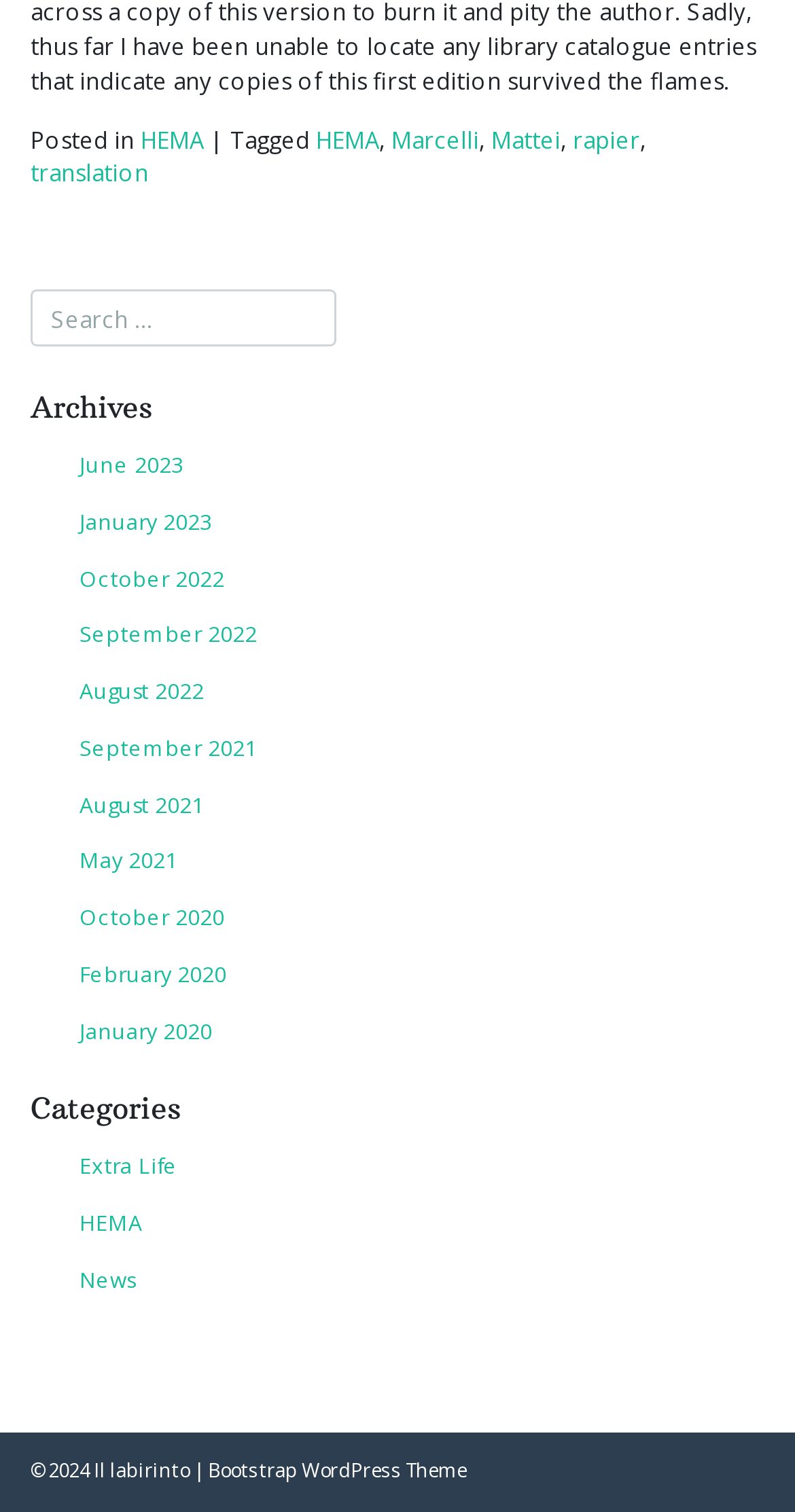Identify the bounding box coordinates for the element you need to click to achieve the following task: "Search for something". The coordinates must be four float values ranging from 0 to 1, formatted as [left, top, right, bottom].

[0.038, 0.192, 0.423, 0.229]